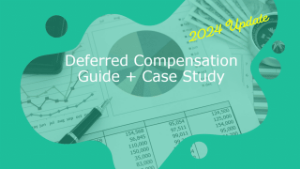Using the elements shown in the image, answer the question comprehensively: Is the title of the guide displayed in white text?

According to the caption, the title is prominently displayed in white text, emphasizing clarity and accessibility, which implies that the title's text color is white.